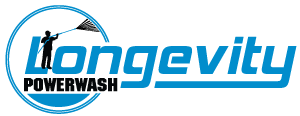Please analyze the image and provide a thorough answer to the question:
What is the primary service of Longevity Powerwash?

The word 'POWERWASH' is presented in bold black font, emphasizing the company's primary service, which is pressure washing.